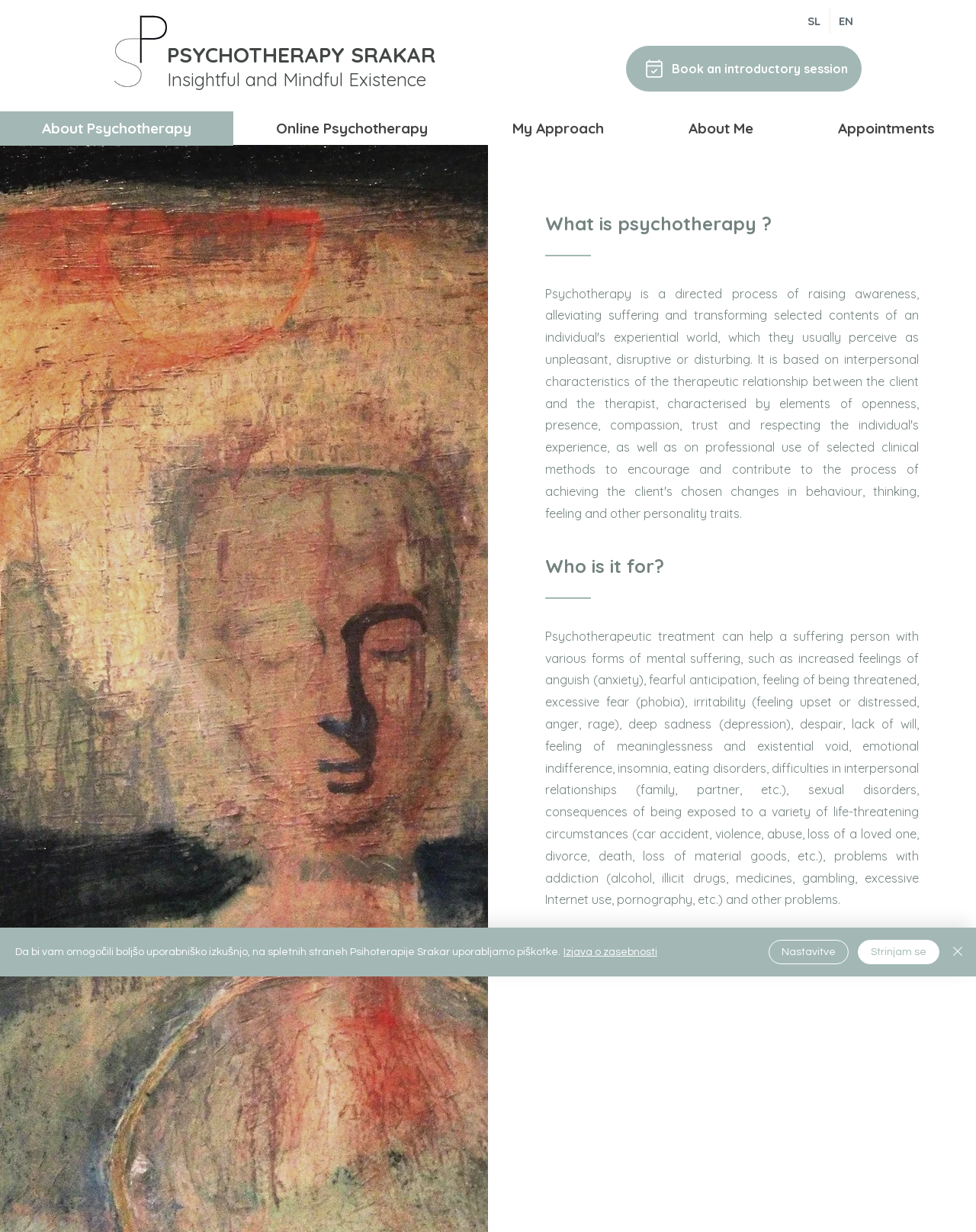Locate the bounding box coordinates for the element described below: "Book an introductory session". The coordinates must be four float values between 0 and 1, formatted as [left, top, right, bottom].

[0.641, 0.037, 0.883, 0.074]